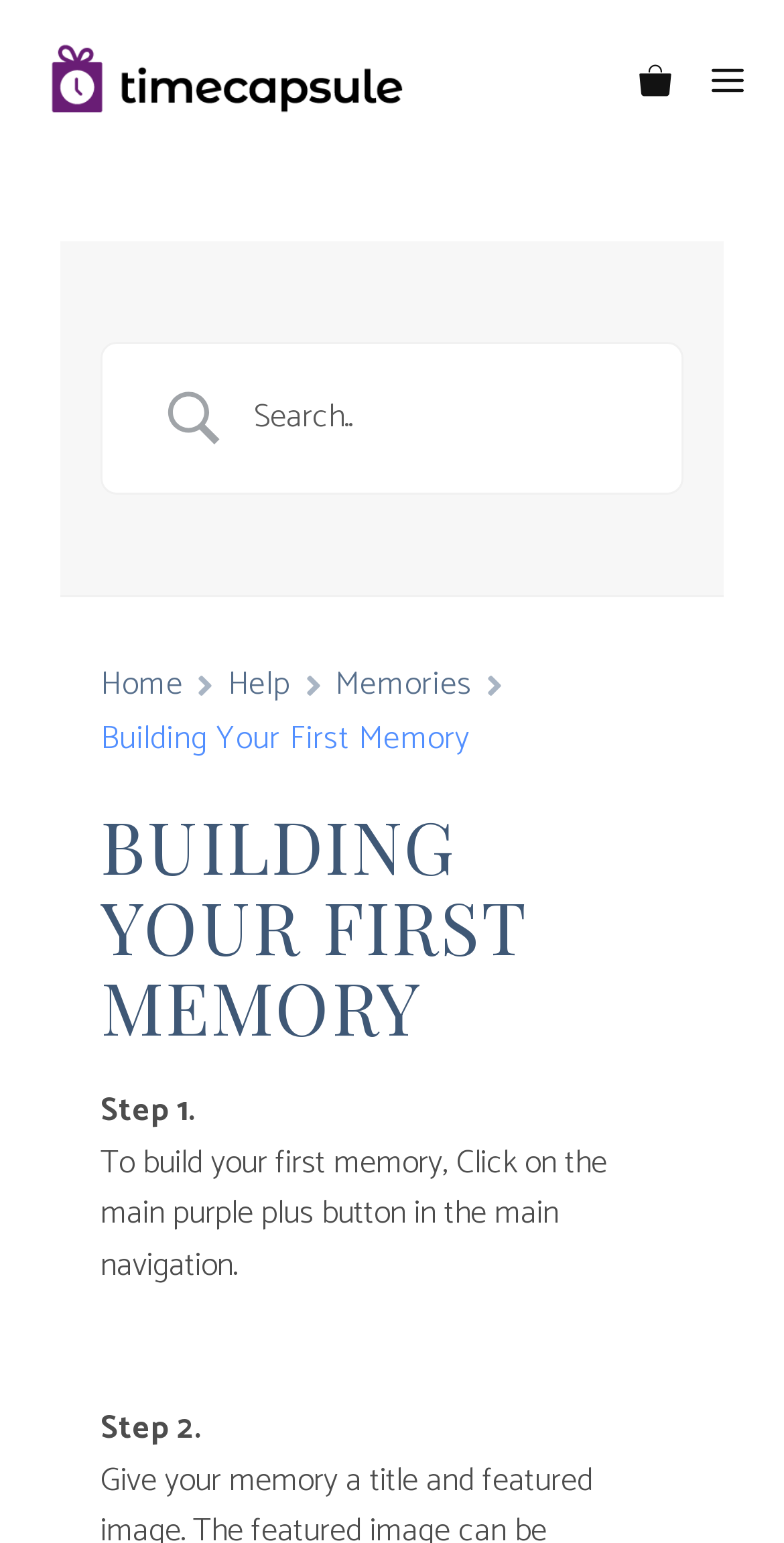Locate the bounding box coordinates of the element to click to perform the following action: 'Search for something'. The coordinates should be given as four float values between 0 and 1, in the form of [left, top, right, bottom].

[0.286, 0.255, 0.831, 0.287]